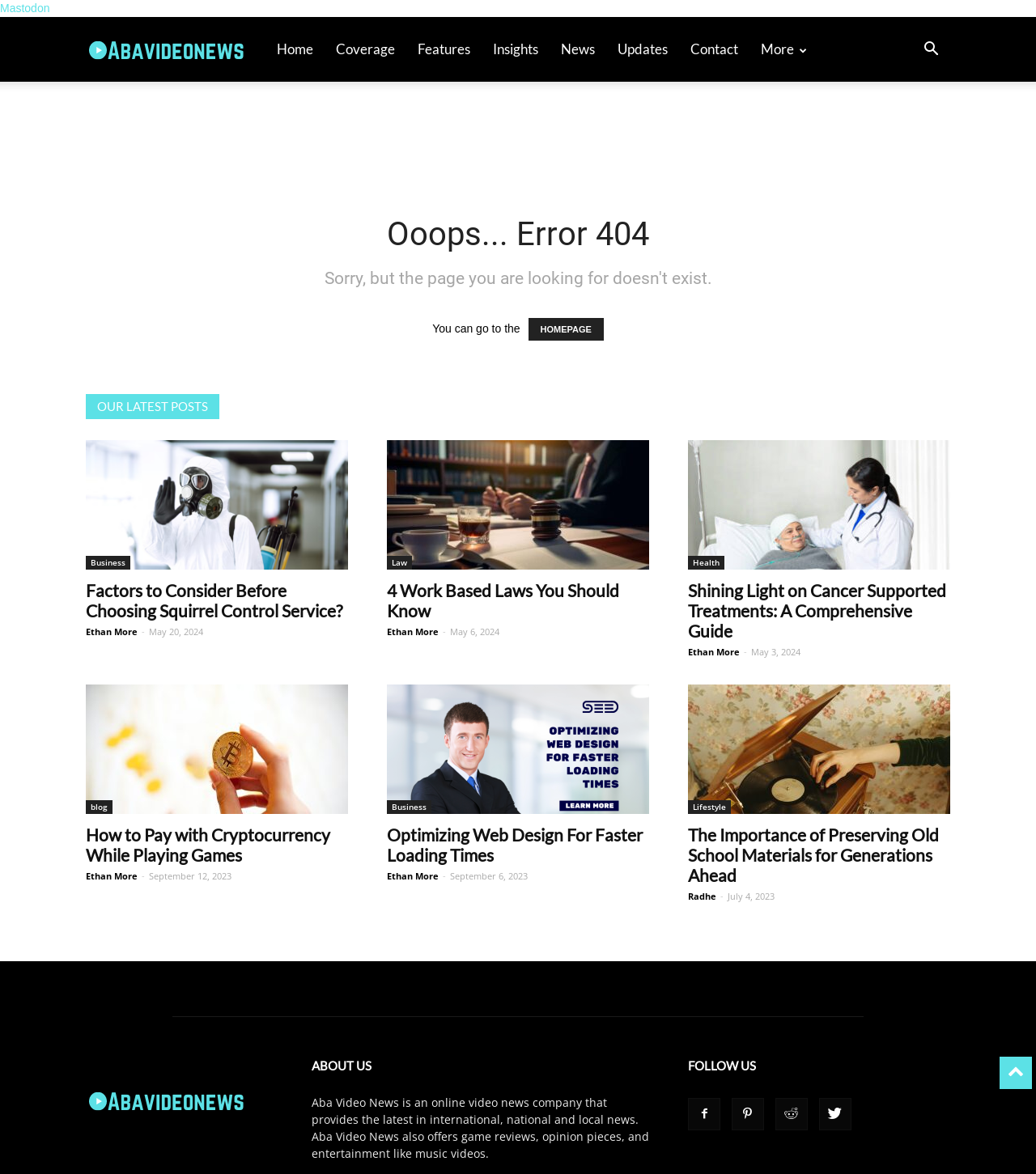What are the categories of news articles on the webpage?
Provide a detailed answer to the question, using the image to inform your response.

The categories of news articles are listed as links below the error message, including Business, Law, Health, Lifestyle, and Blog, which are likely categories of news articles on the webpage.